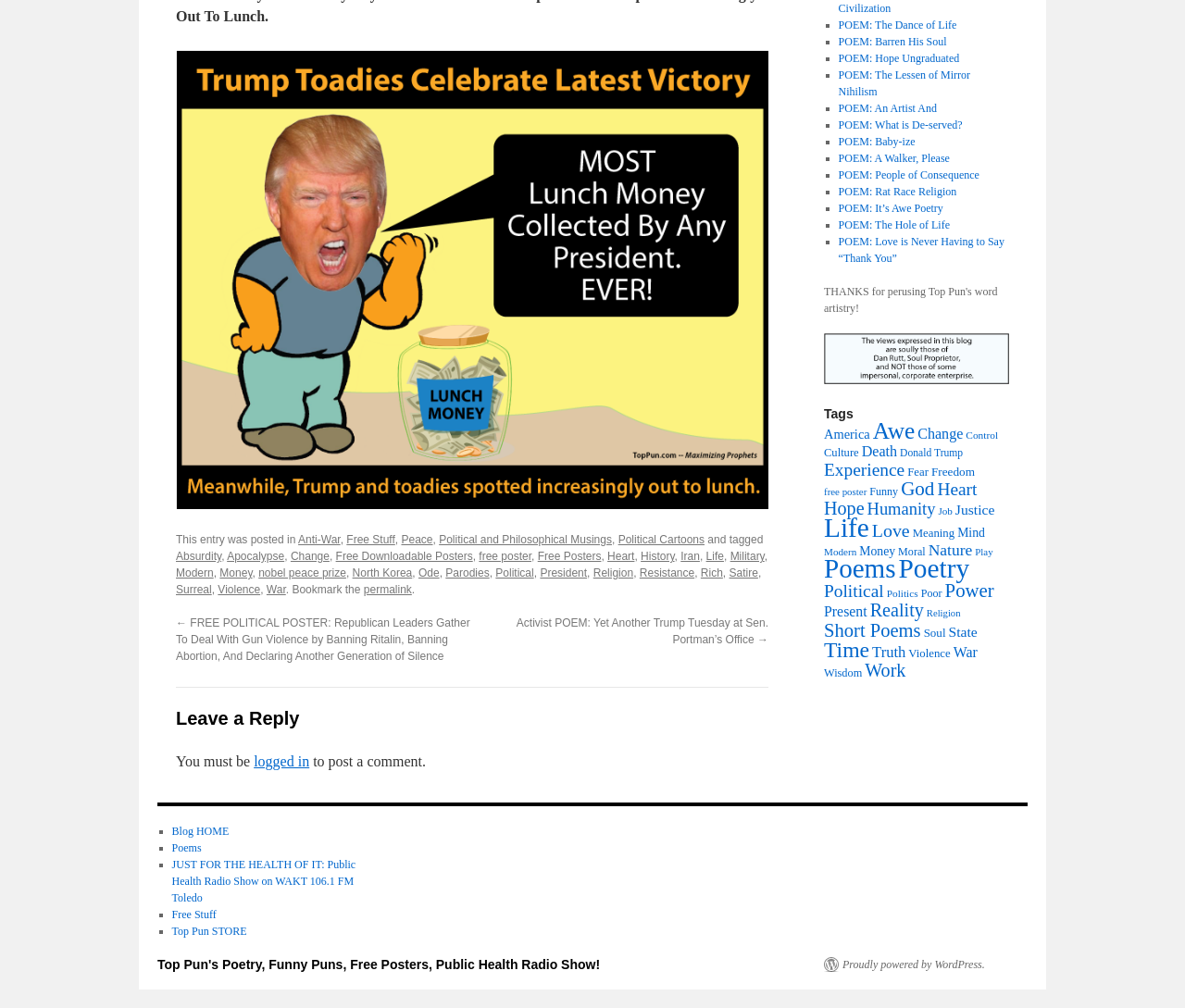Please identify the bounding box coordinates for the region that you need to click to follow this instruction: "Click on the 'permalink' link".

[0.307, 0.579, 0.348, 0.592]